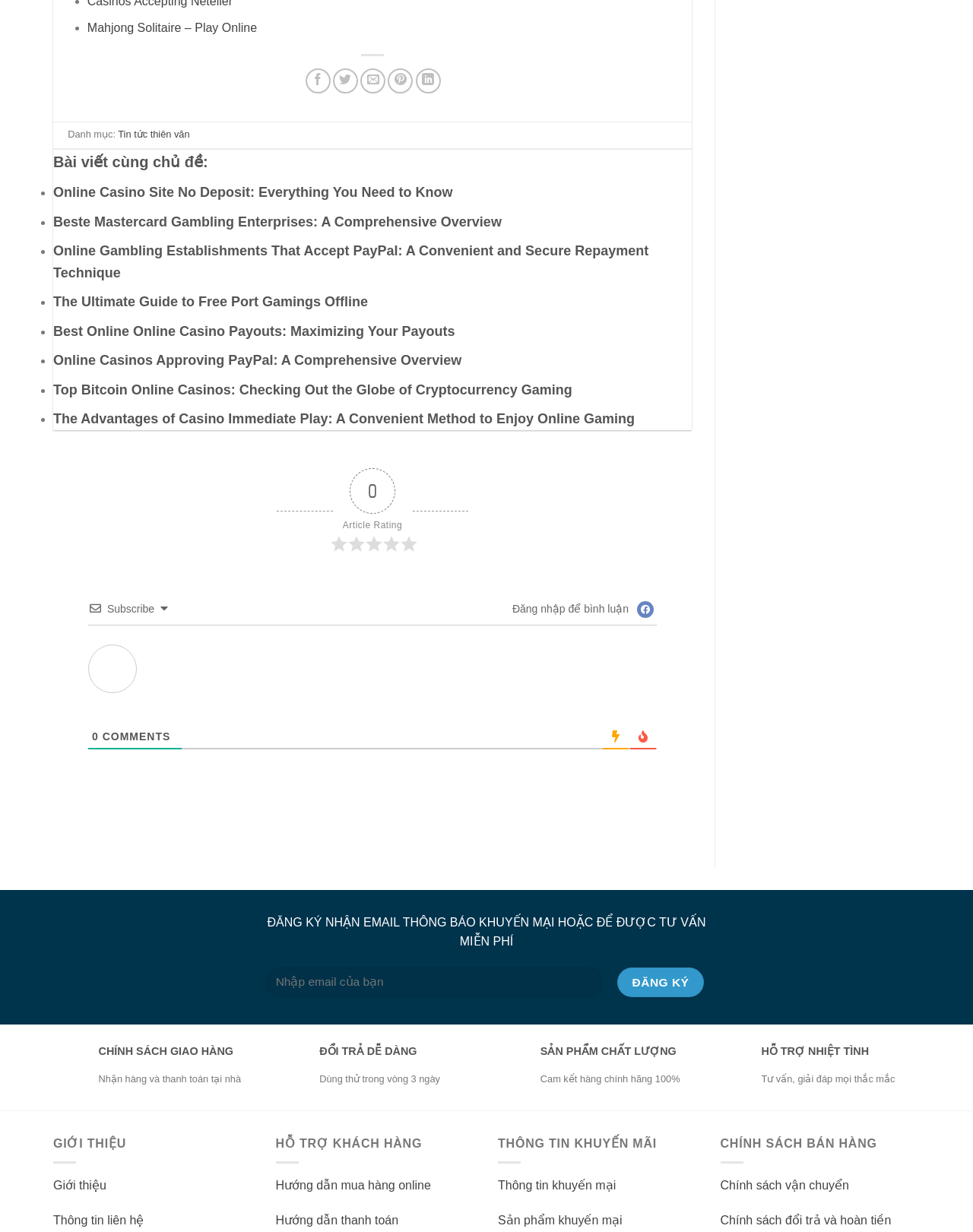Can you specify the bounding box coordinates for the region that should be clicked to fulfill this instruction: "Enter email address in the contact form".

[0.273, 0.785, 0.62, 0.809]